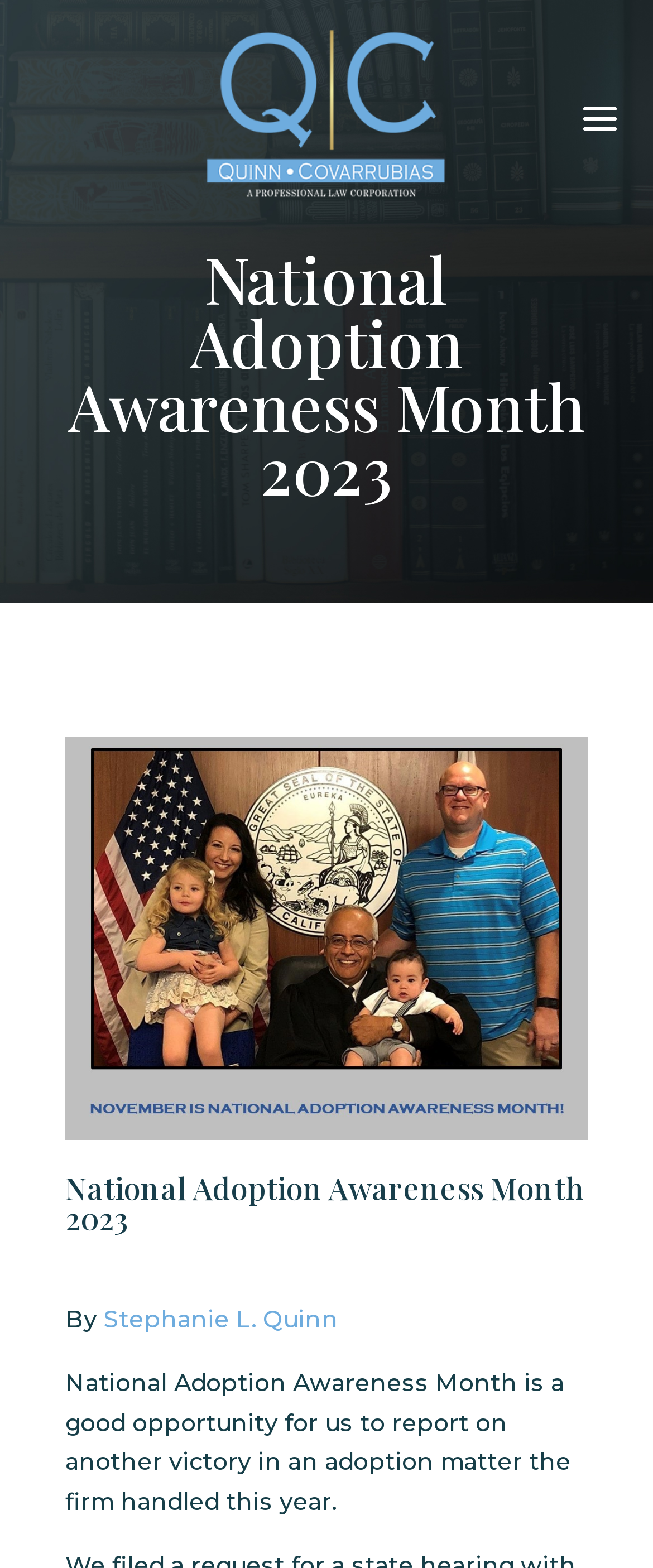Please provide a comprehensive answer to the question below using the information from the image: What is the topic of the article?

I inferred the topic of the article by reading the heading and the text, which mentions 'adoption matter' and 'National Adoption Awareness Month'.